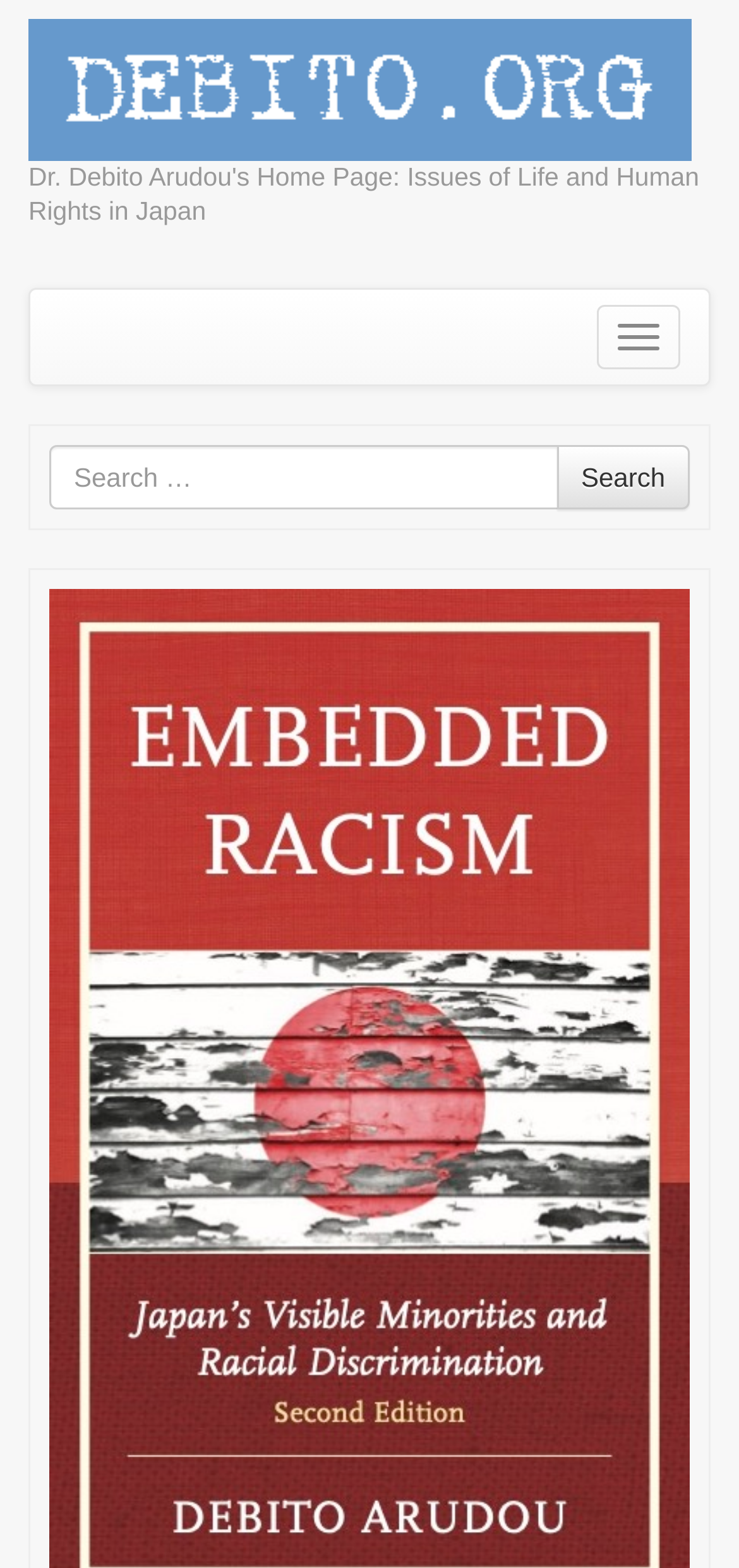What is the website's name?
Please give a well-detailed answer to the question.

The website's name can be found at the top of the webpage, where it says 'debito.org' in a heading element.